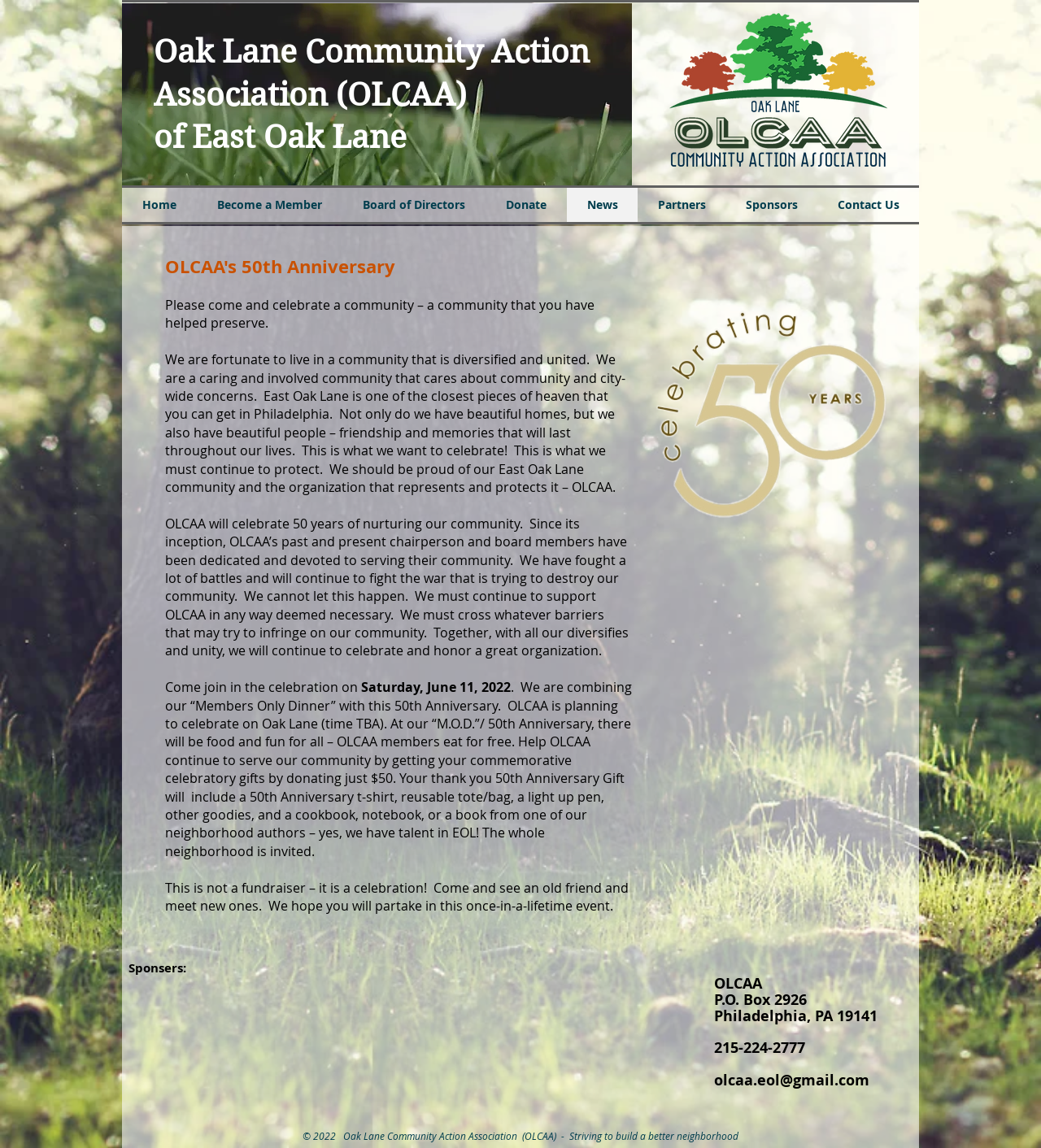Find the bounding box of the web element that fits this description: "News".

[0.545, 0.164, 0.612, 0.193]